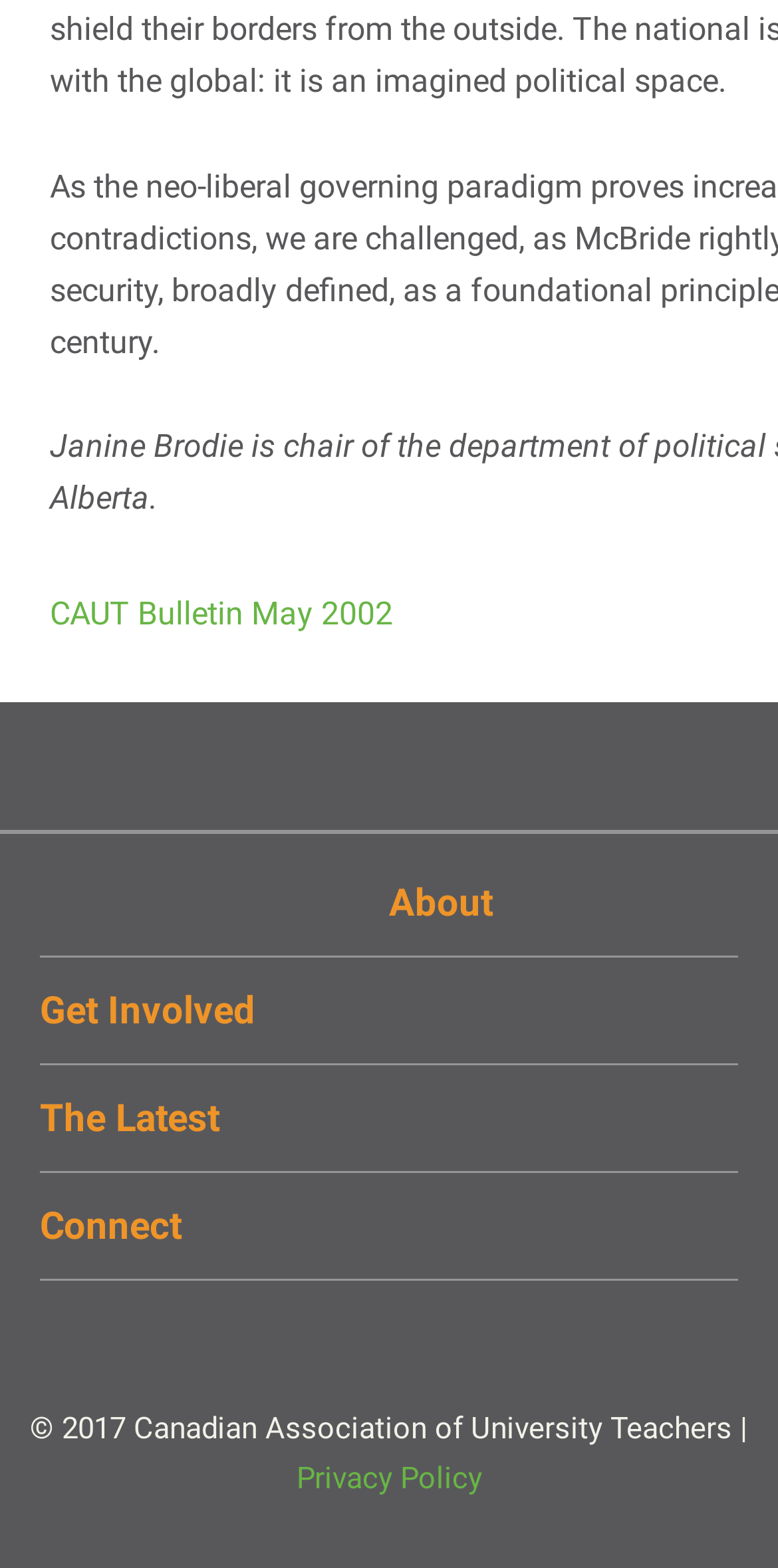Identify the bounding box for the UI element described as: "News". The coordinates should be four float numbers between 0 and 1, i.e., [left, top, right, bottom].

None